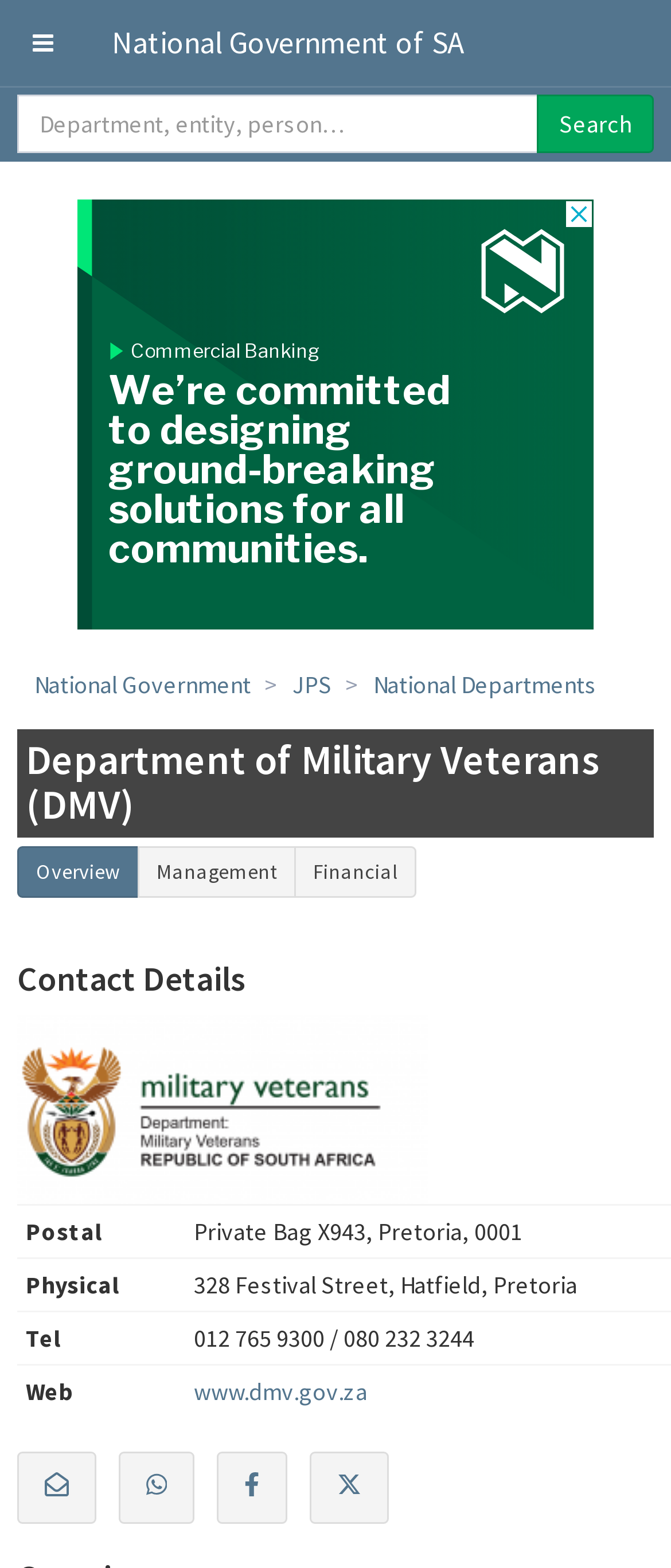Give a one-word or short-phrase answer to the following question: 
What is the URL of the department's website?

www.dmv.gov.za